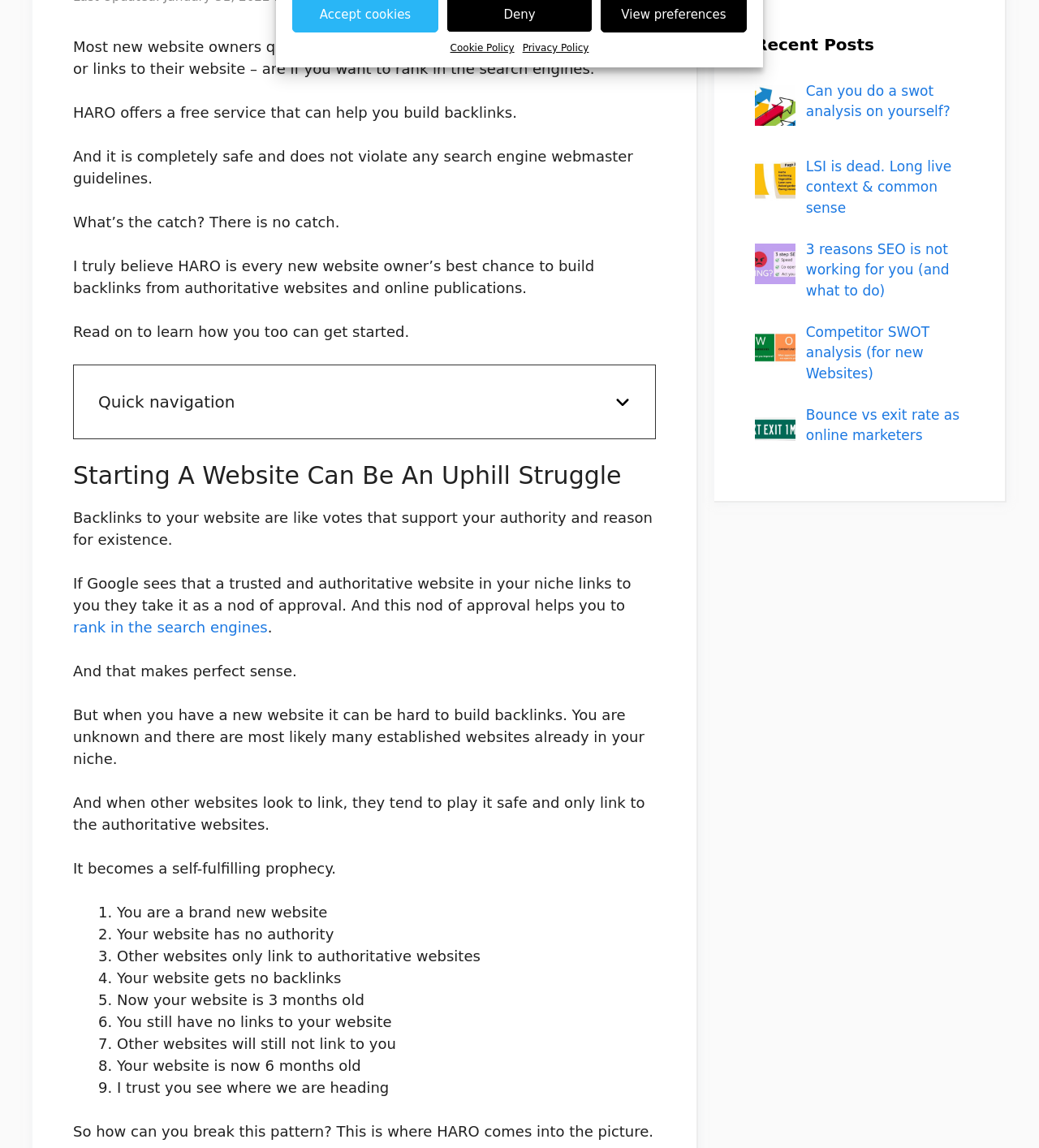Determine the bounding box coordinates for the UI element described. Format the coordinates as (top-left x, top-left y, bottom-right x, bottom-right y) and ensure all values are between 0 and 1. Element description: rank in the search engines

[0.07, 0.539, 0.258, 0.554]